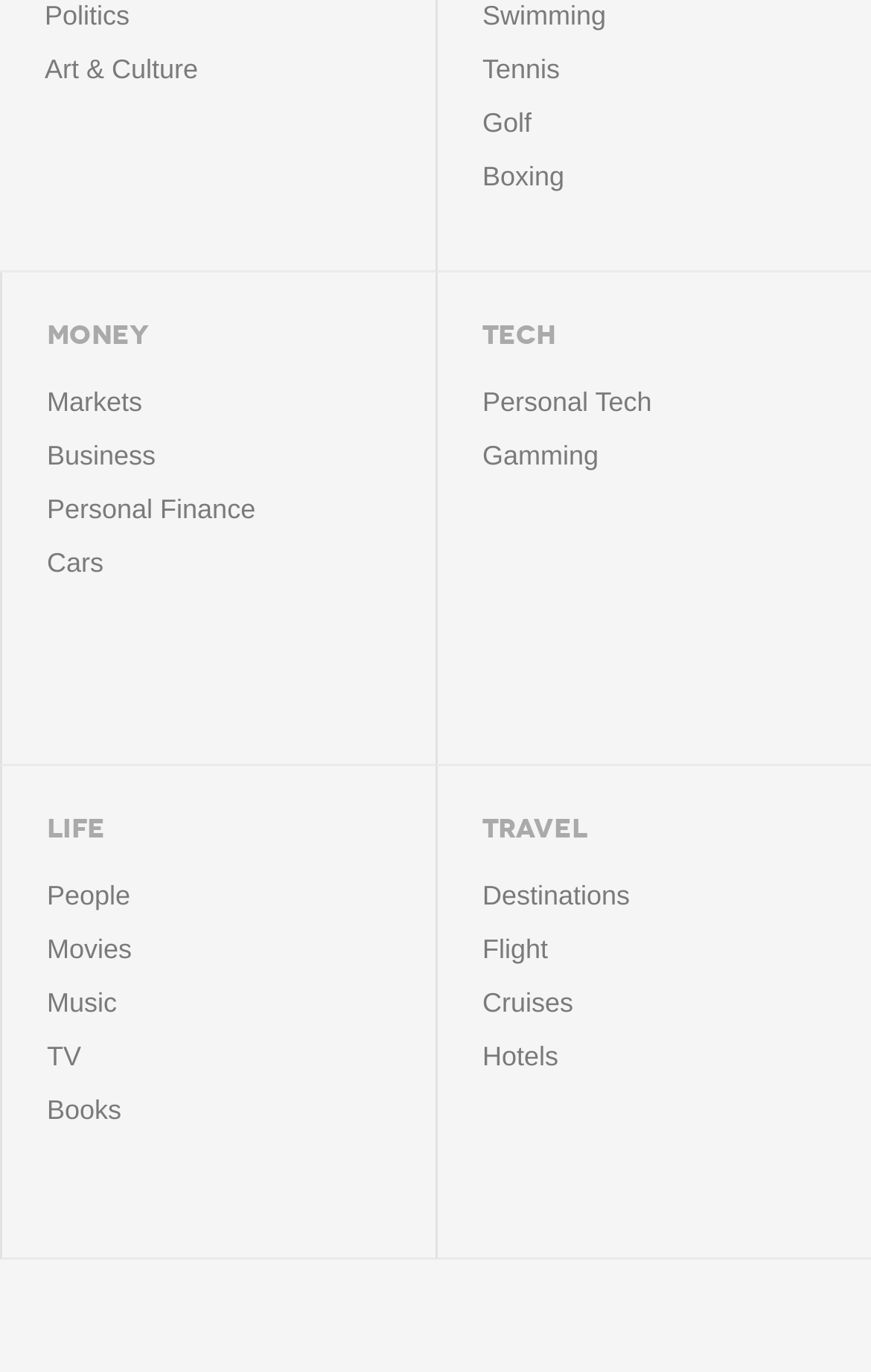What is the last category under TRAVEL?
Refer to the screenshot and deliver a thorough answer to the question presented.

I looked at the links under the 'TRAVEL' heading and found that the last one is 'Hotels'.